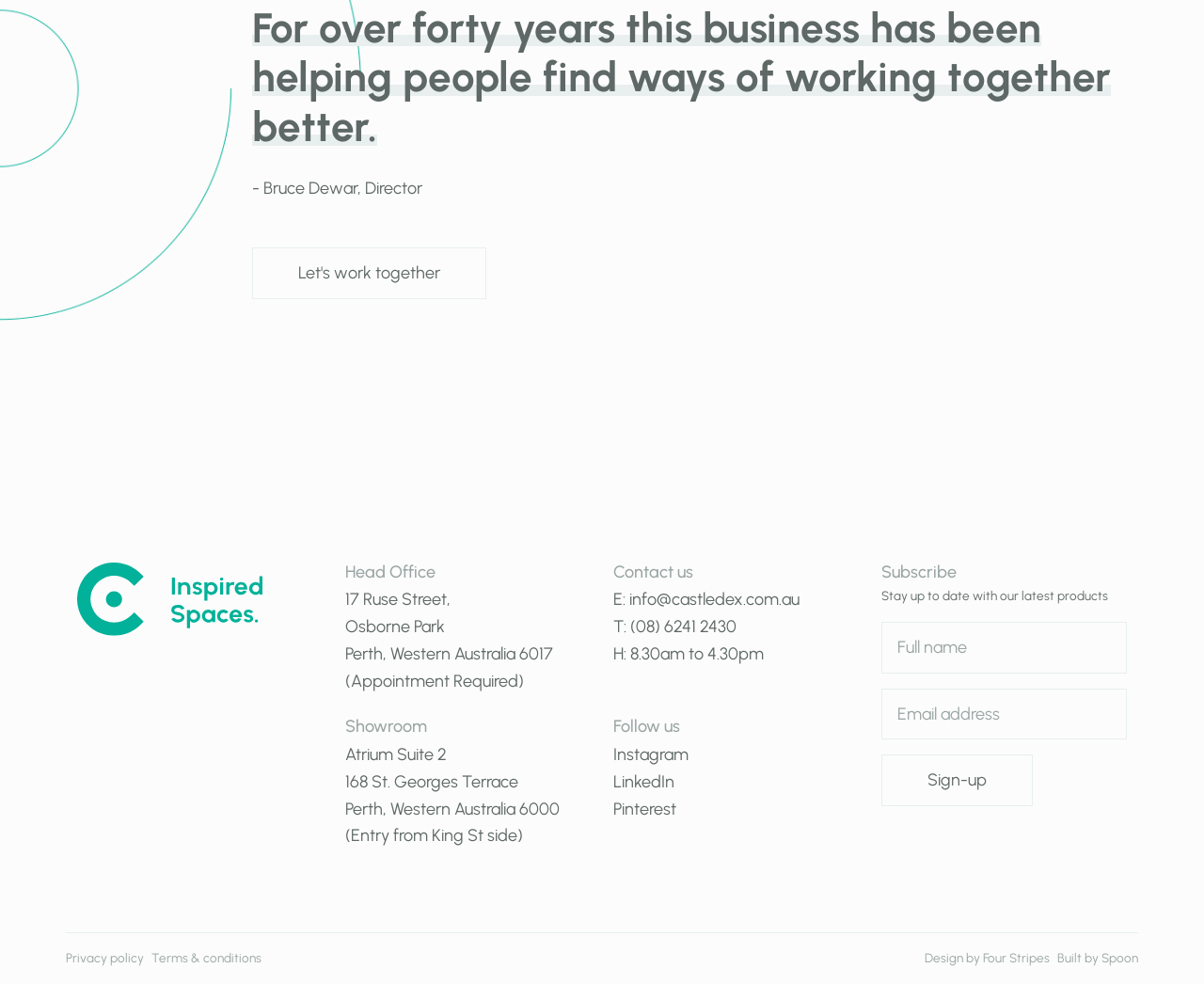Identify the bounding box coordinates of the region I need to click to complete this instruction: "Click on 'Instagram'".

[0.509, 0.756, 0.572, 0.777]